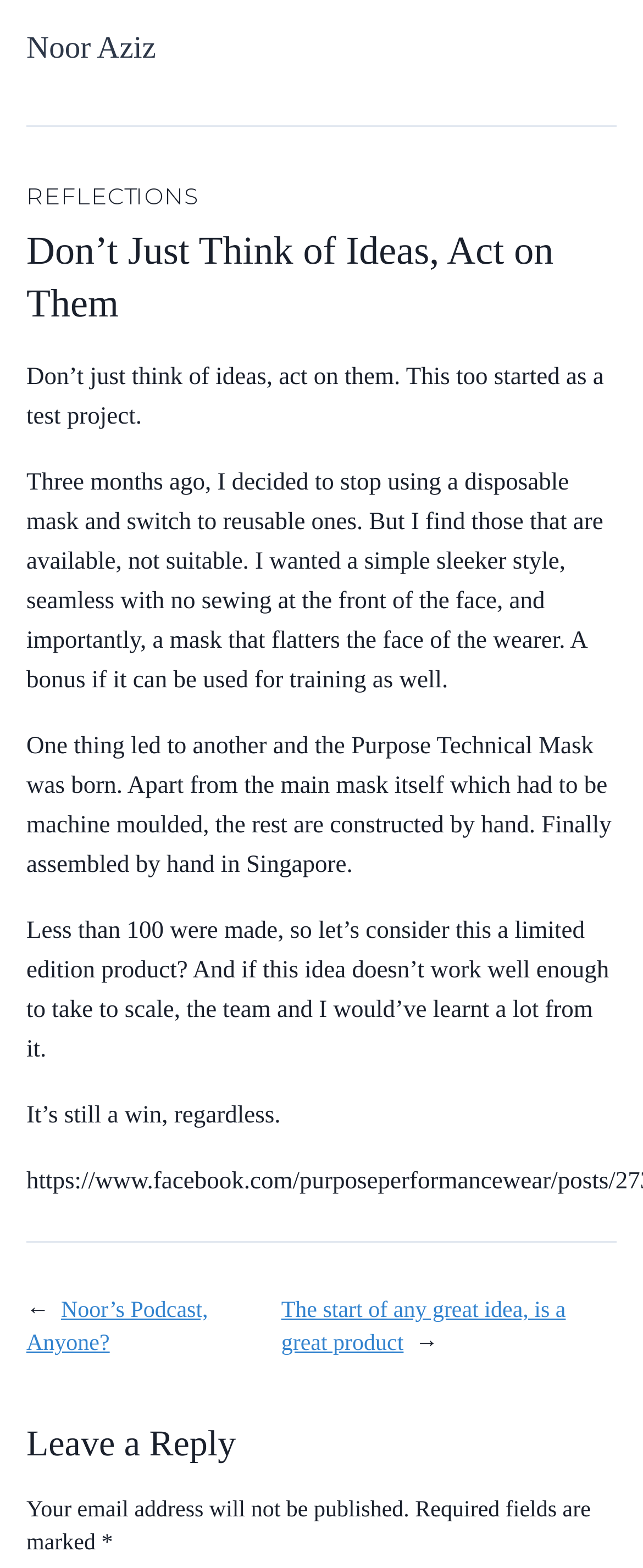Provide the bounding box coordinates of the UI element that matches the description: "Noor’s Podcast, Anyone?".

[0.041, 0.828, 0.324, 0.865]